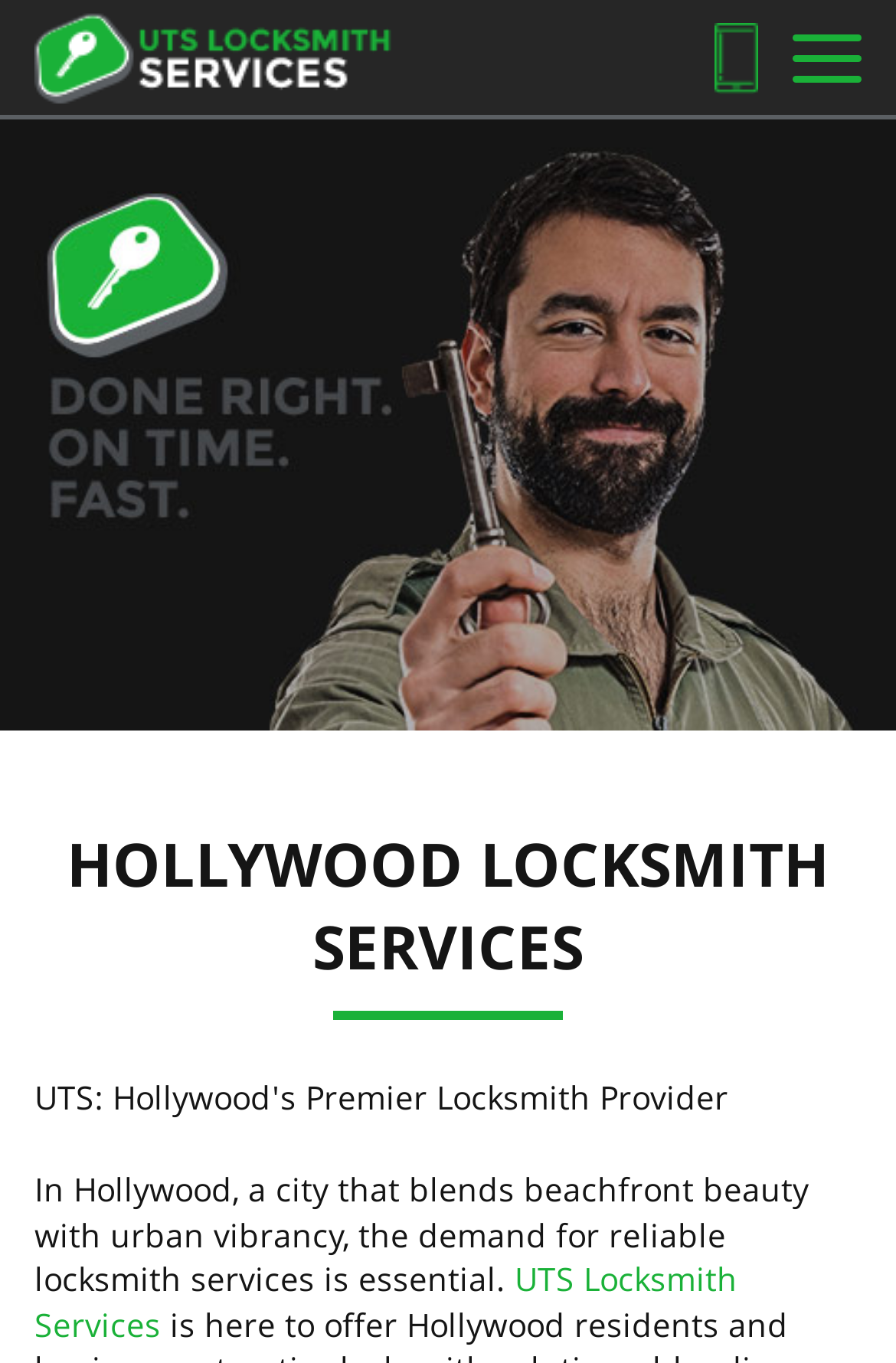Provide an in-depth caption for the elements present on the webpage.

The webpage is about UTS Locksmith Services, a locksmith company based in Hollywood, FL. At the top left of the page, there is a logo image of UTS Locksmith Services, accompanied by a link with the same name. Below the logo, there is a horizontal navigation menu with six links: HOME, FREE ESTIMATE, SERVICES, LOCATIONS, FAQ, and SITE MAP. These links are positioned side by side, spanning from the left to the right side of the page.

On the top right side of the page, there is a call-to-action link "Call Us Now" with a phone number 954-271-2955, accompanied by a small image. Below the navigation menu, there is a large image that takes up most of the page's width, with a caption "Professional Locksmith Services".

The main content of the page starts with a heading "HOLLYWOOD LOCKSMITH SERVICES" in a prominent font size. Below the heading, there is a paragraph of text that describes the importance of reliable locksmith services in Hollywood, a city that blends beachfront beauty with urban vibrancy. At the bottom of the page, there is another link to UTS Locksmith Services.